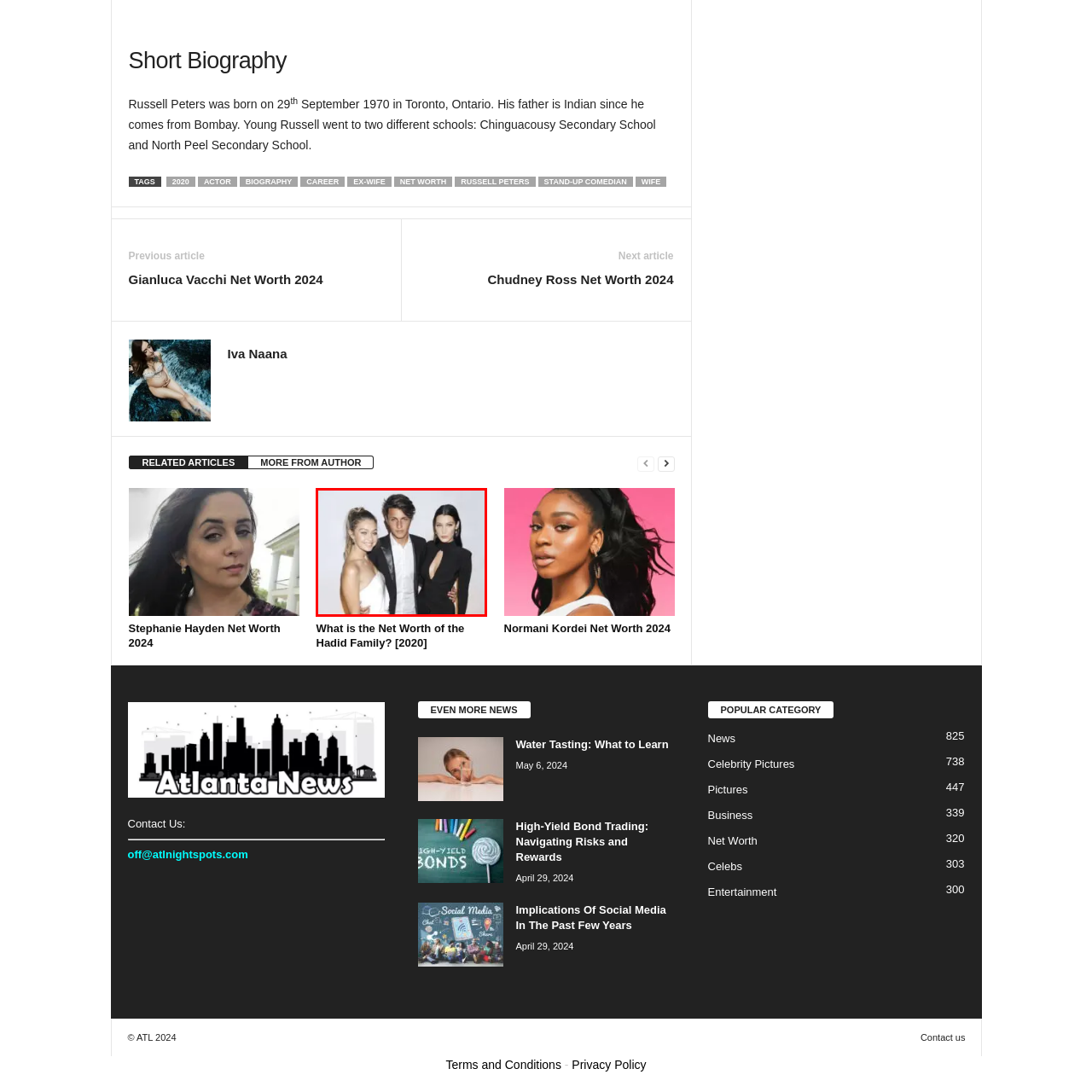Explain in detail what is depicted in the image within the red-bordered box.

In a glamorous setting, three stylish individuals pose closely together for a photograph. On the left, a young woman with a bright smile shines in a striking white dress, her hair elegantly pulled back. Next to her, a young man, dressed in a classic black suit with a white shirt, stands confidently in the middle, exuding a modern charm. On the right, another young woman captivates with a chic black outfit that features a daring neckline, her dark hair complementing the sophisticated look. The trio embodies a blend of elegance and contemporary fashion, suggesting a celebration or red-carpet event. The backdrop is subtly lit, emphasizing their fashionable attire and the joyful atmosphere of the moment.